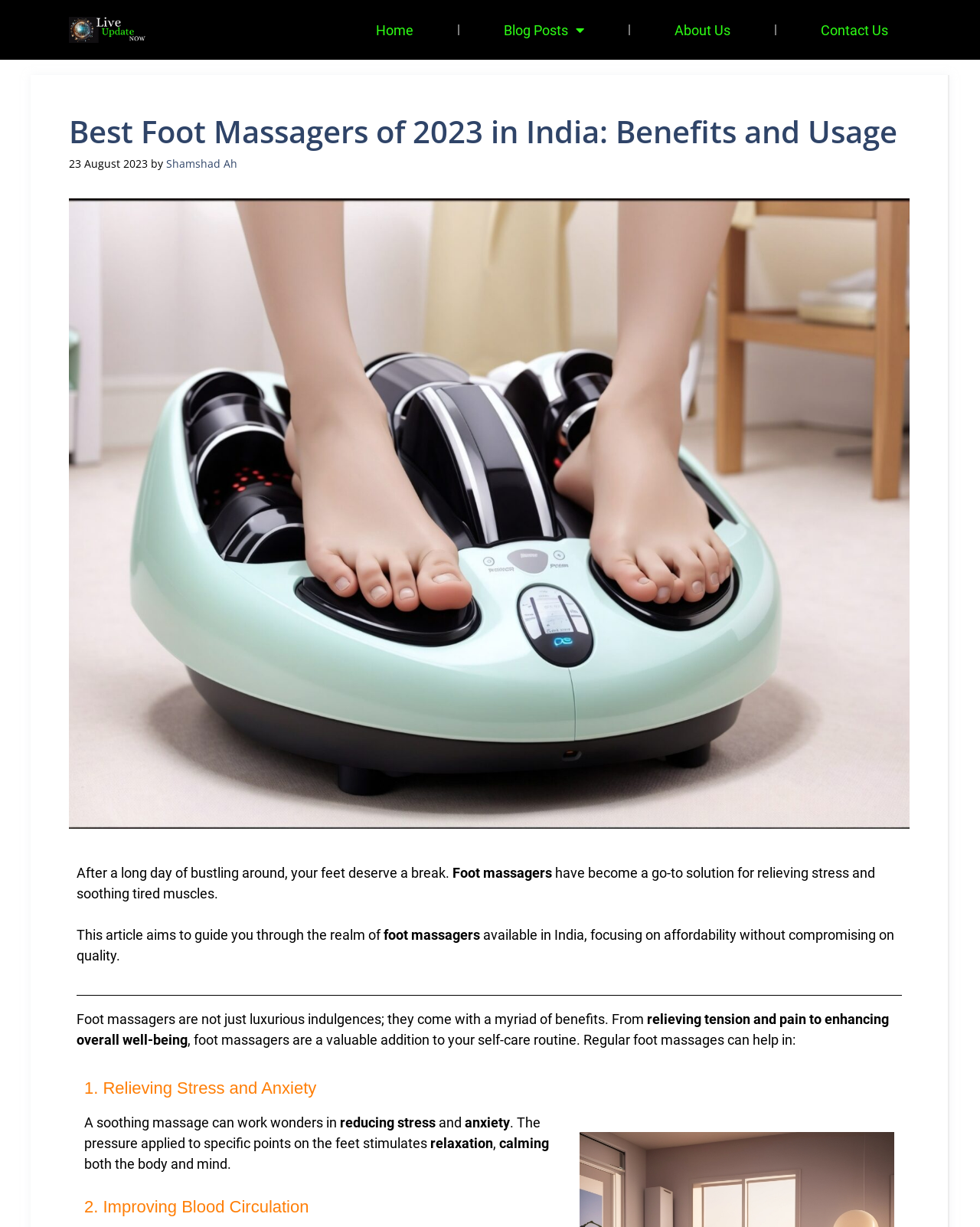Answer the question using only one word or a concise phrase: What is the topic of the article?

Foot massagers